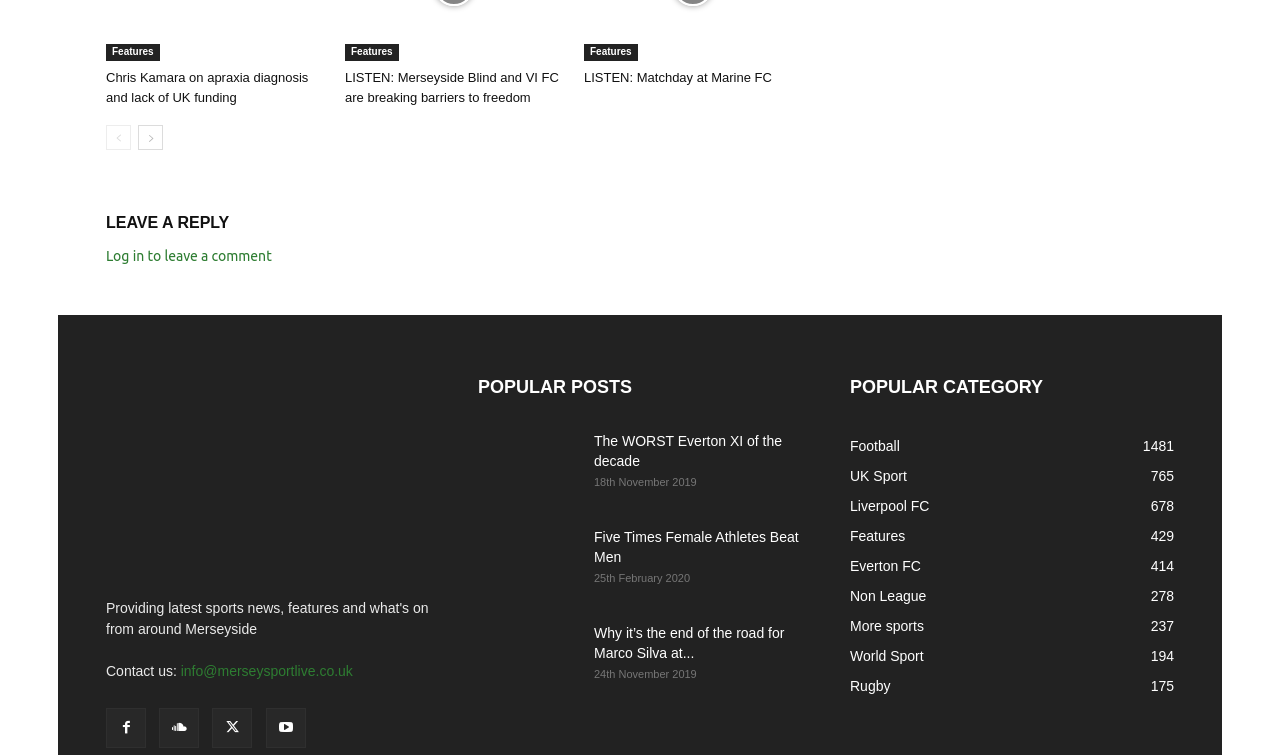Predict the bounding box coordinates of the area that should be clicked to accomplish the following instruction: "Go to the next page". The bounding box coordinates should consist of four float numbers between 0 and 1, i.e., [left, top, right, bottom].

[0.108, 0.166, 0.127, 0.199]